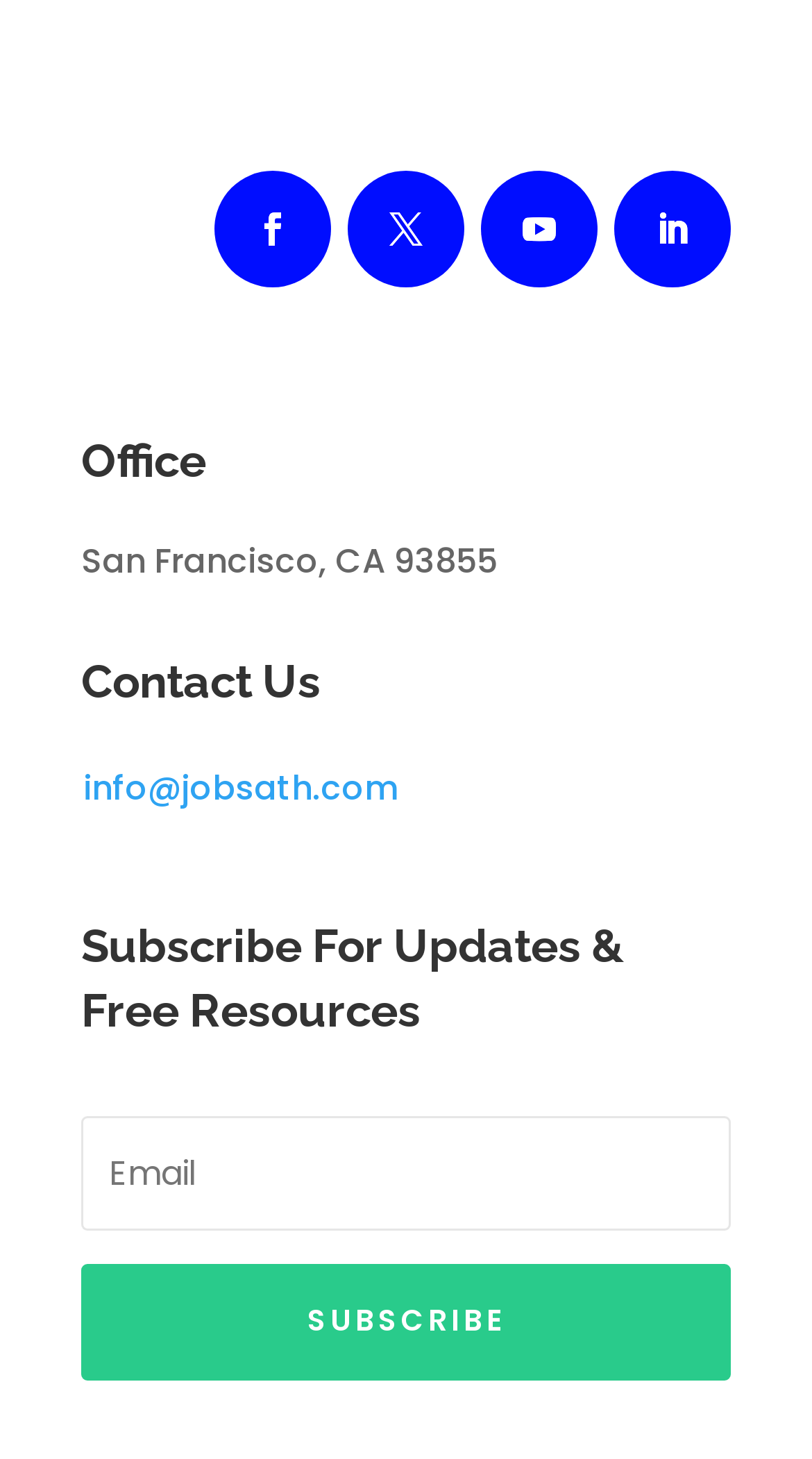Using the description: "Follow", determine the UI element's bounding box coordinates. Ensure the coordinates are in the format of four float numbers between 0 and 1, i.e., [left, top, right, bottom].

[0.428, 0.117, 0.572, 0.197]